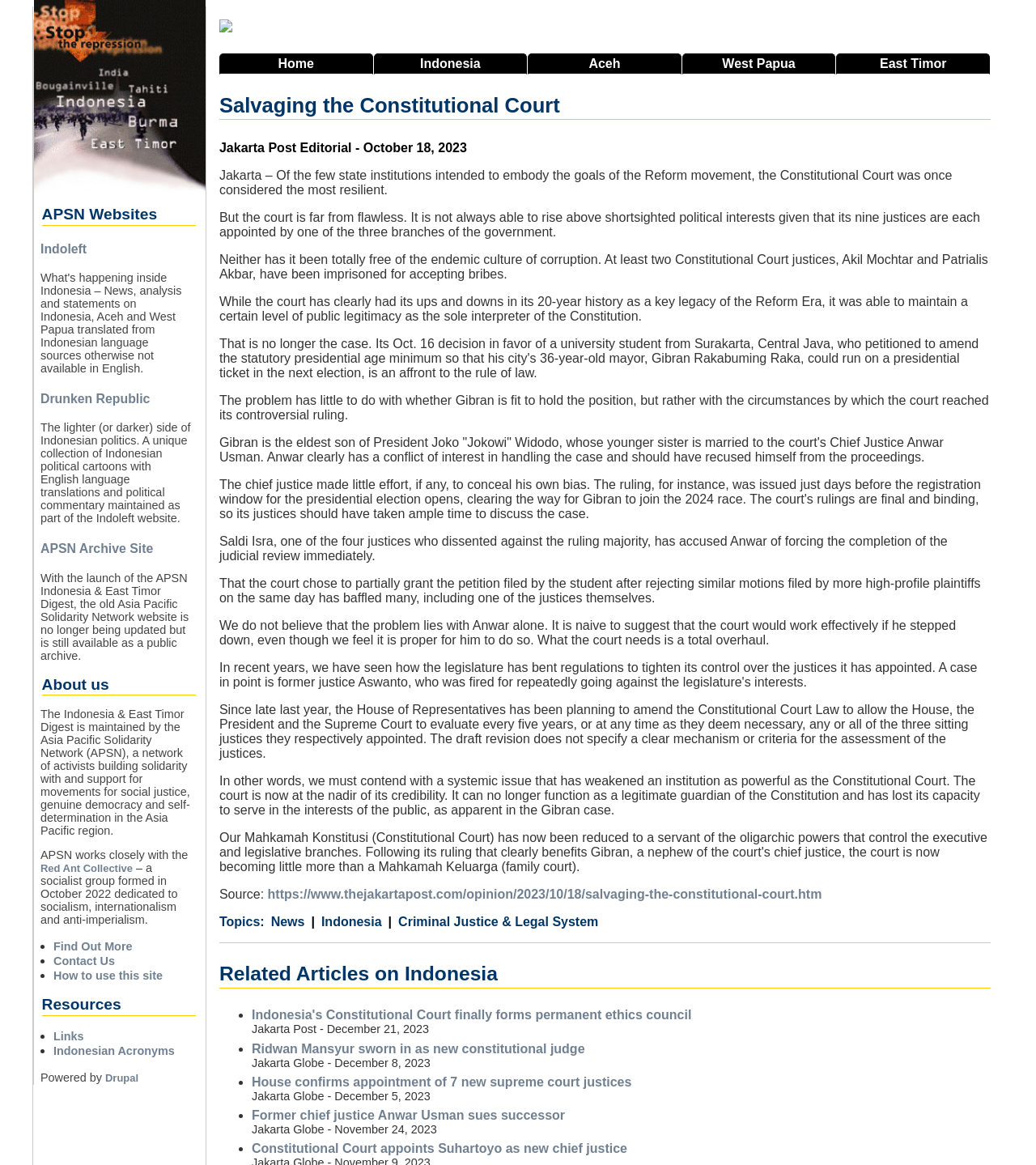Indicate the bounding box coordinates of the element that must be clicked to execute the instruction: "Click the 'Home' link". The coordinates should be given as four float numbers between 0 and 1, i.e., [left, top, right, bottom].

[0.212, 0.046, 0.36, 0.064]